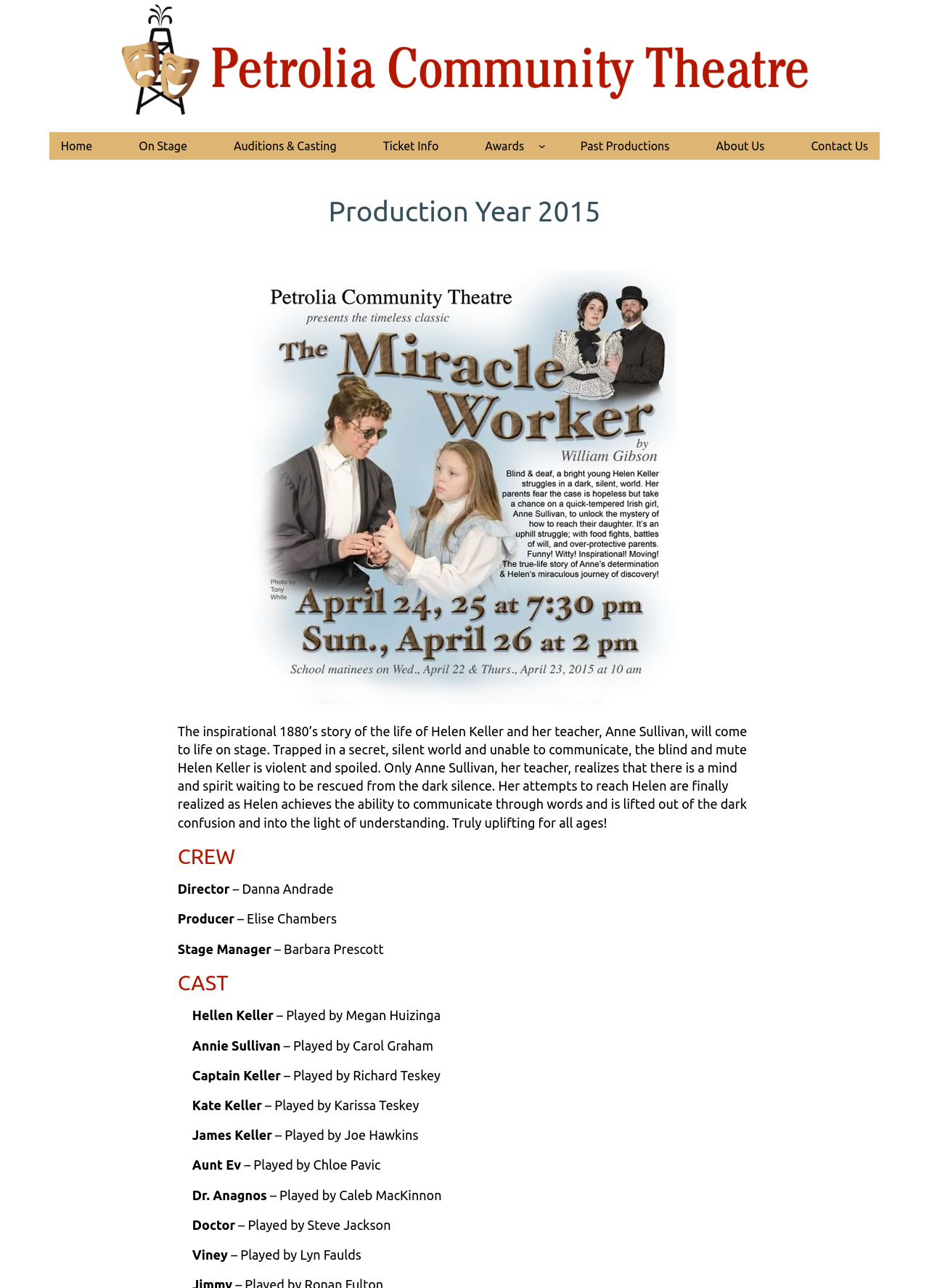With reference to the screenshot, provide a detailed response to the question below:
Who is the director of the play?

The director of the play is obtained from the static text element with the text 'Director – Danna Andrade' which is located under the 'CREW' heading, indicating that Danna Andrade is the director of the play.